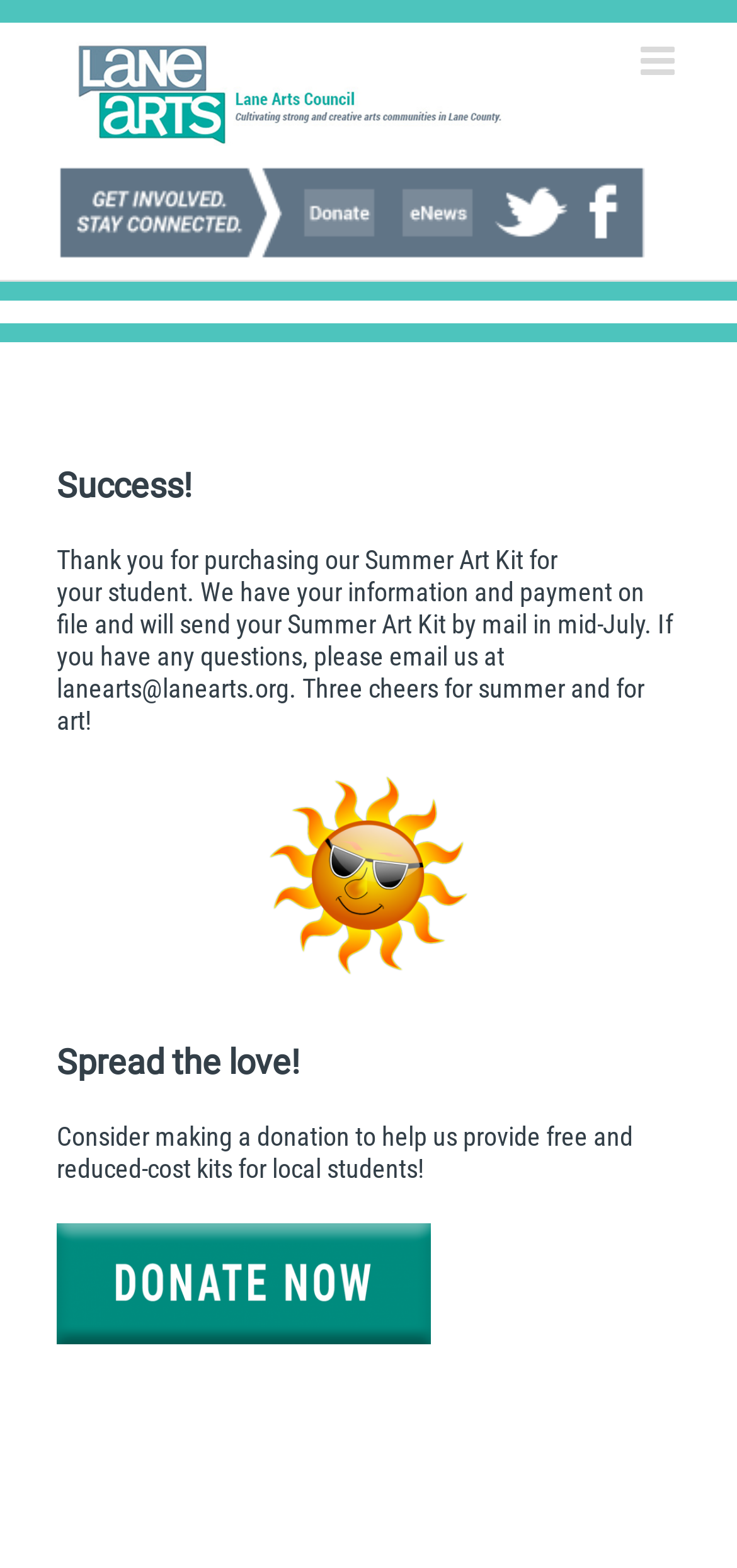Please provide a detailed answer to the question below by examining the image:
What is the logo of the organization?

The logo is an image element at the top of the webpage, which is also a link to the organization's main page, and is described as the Lane Arts Council Logo.